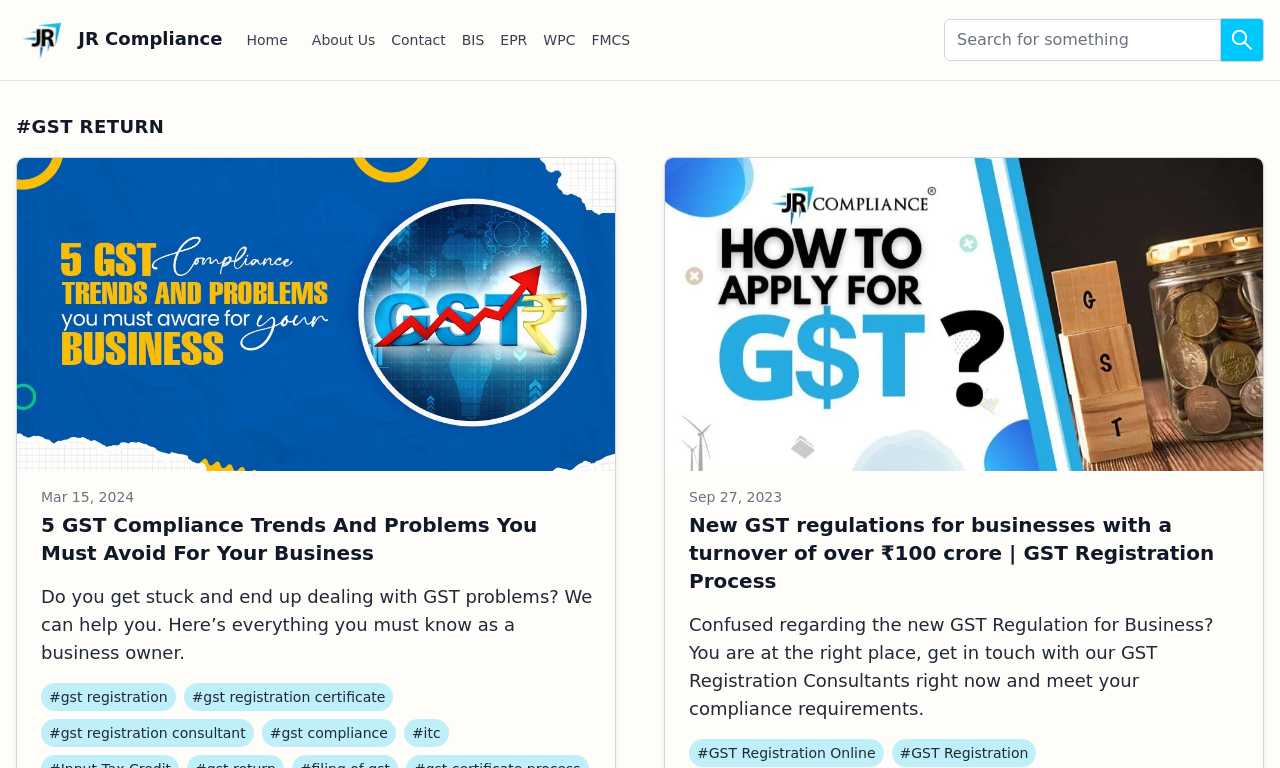Please determine the bounding box coordinates of the element to click on in order to accomplish the following task: "Learn about New GST regulations for businesses with a turnover of over ₹100 crore". Ensure the coordinates are four float numbers ranging from 0 to 1, i.e., [left, top, right, bottom].

[0.52, 0.206, 0.987, 0.613]